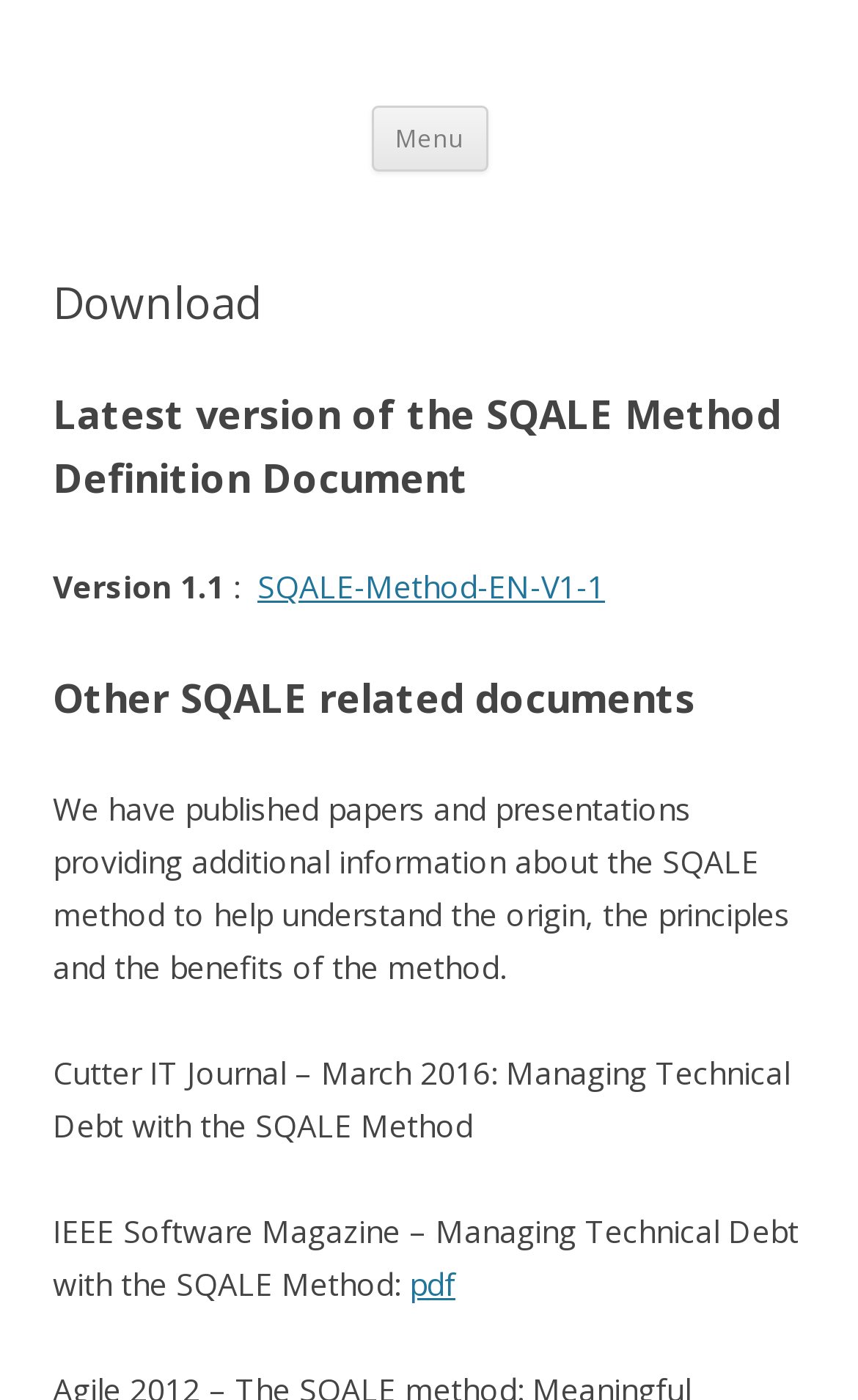From the webpage screenshot, predict the bounding box of the UI element that matches this description: "SQALE-Method-EN-V1-1".

[0.3, 0.404, 0.705, 0.434]